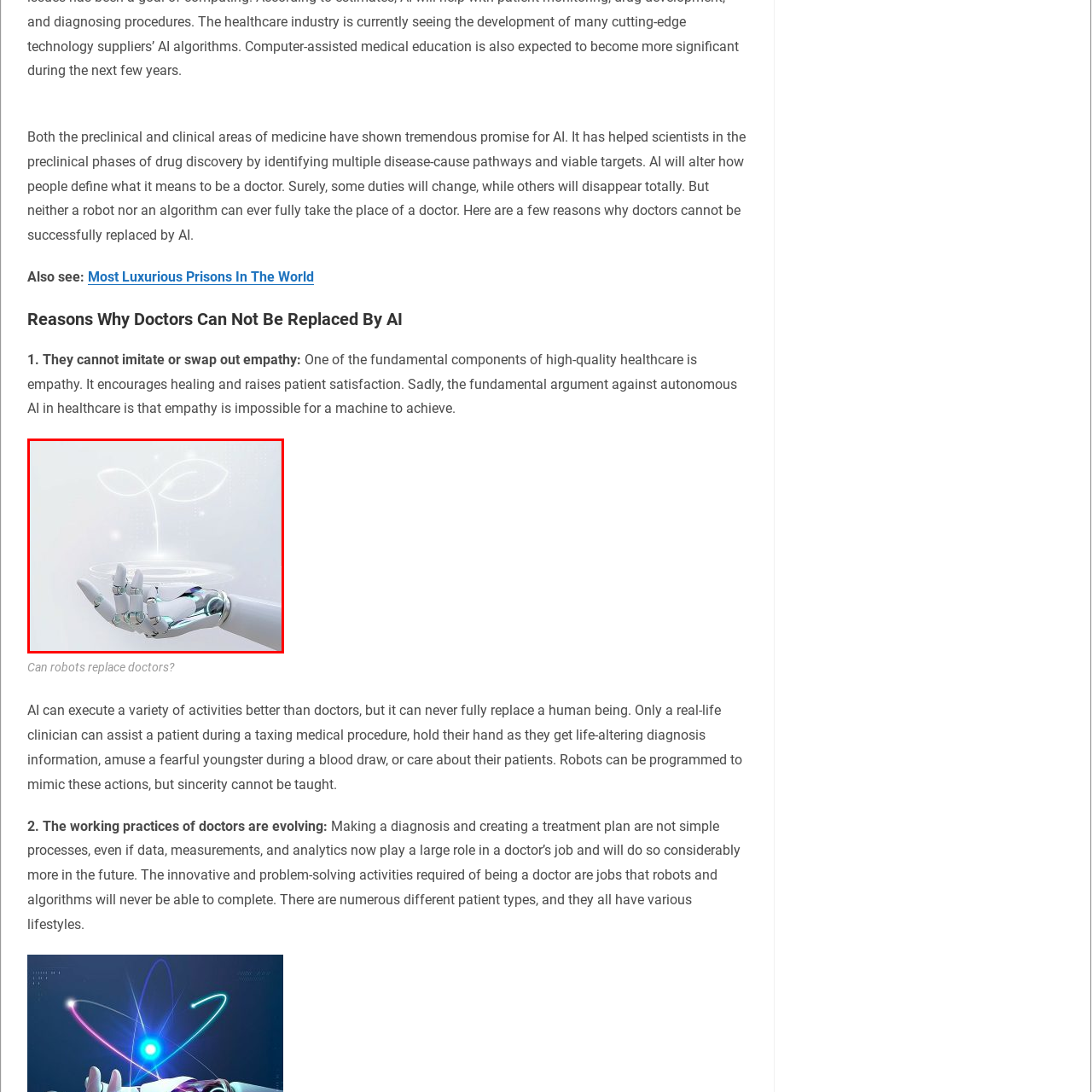Detail the visual elements present in the red-framed section of the image.

The image depicts a sleek, robotic hand gently holding a burgeoning plant, symbolizing the potential intersection between artificial intelligence and healthcare. This visual representation highlights the ongoing discussions about the roles of AI in medicine, particularly in relation to empathy and human connection that are pivotal to patient care. As advancements in technology reshape healthcare's landscape, the essential qualities of doctors—such as compassion and personal interaction—remain irreplaceable by machines. This juxtaposition between the mechanical and the organic underlines the theme that while AI may assist in various tasks, it cannot replicate the profound human elements crucial to effective healthcare.